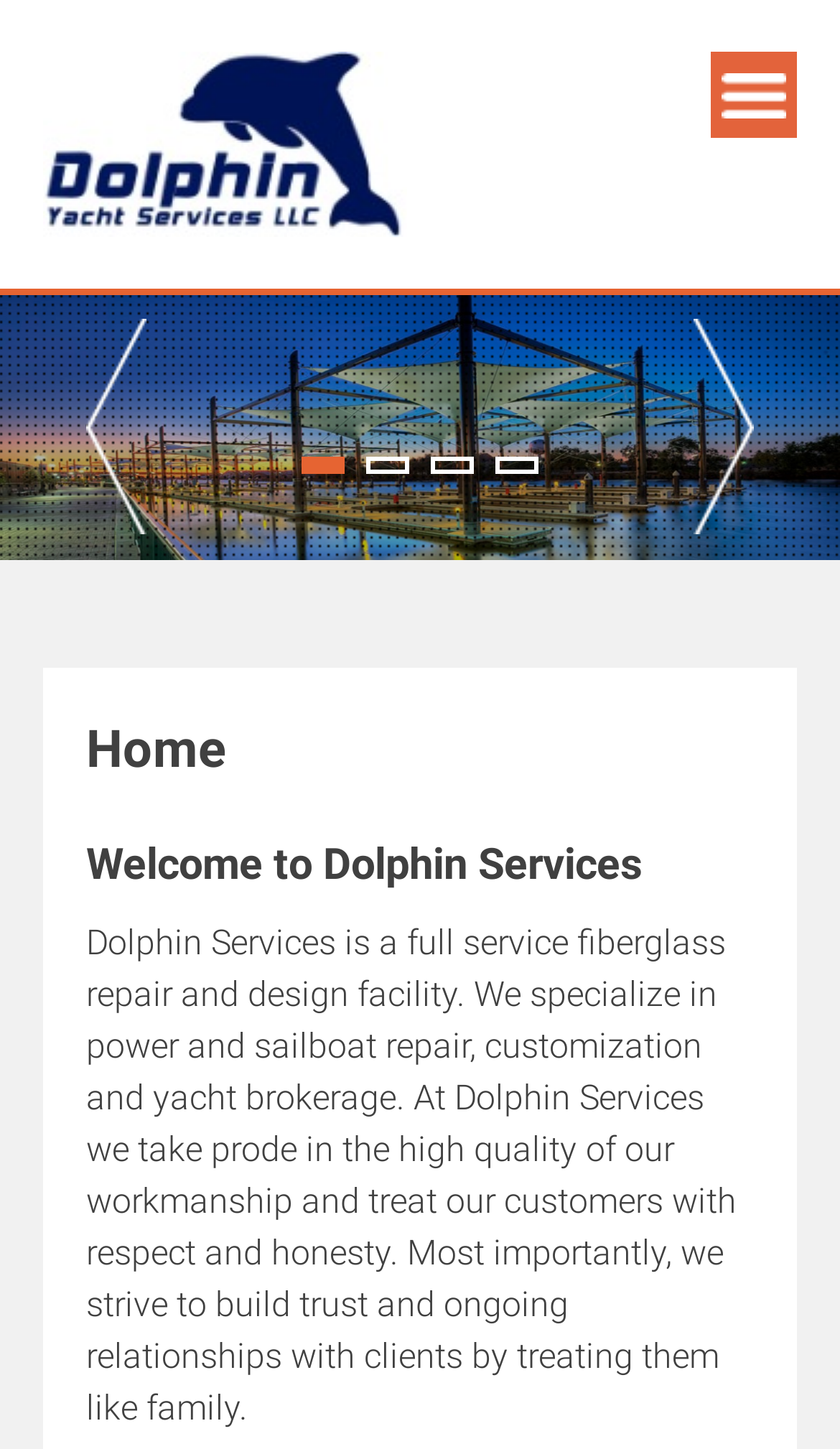Locate the UI element described as follows: "4". Return the bounding box coordinates as four float numbers between 0 and 1 in the order [left, top, right, bottom].

[0.59, 0.315, 0.641, 0.327]